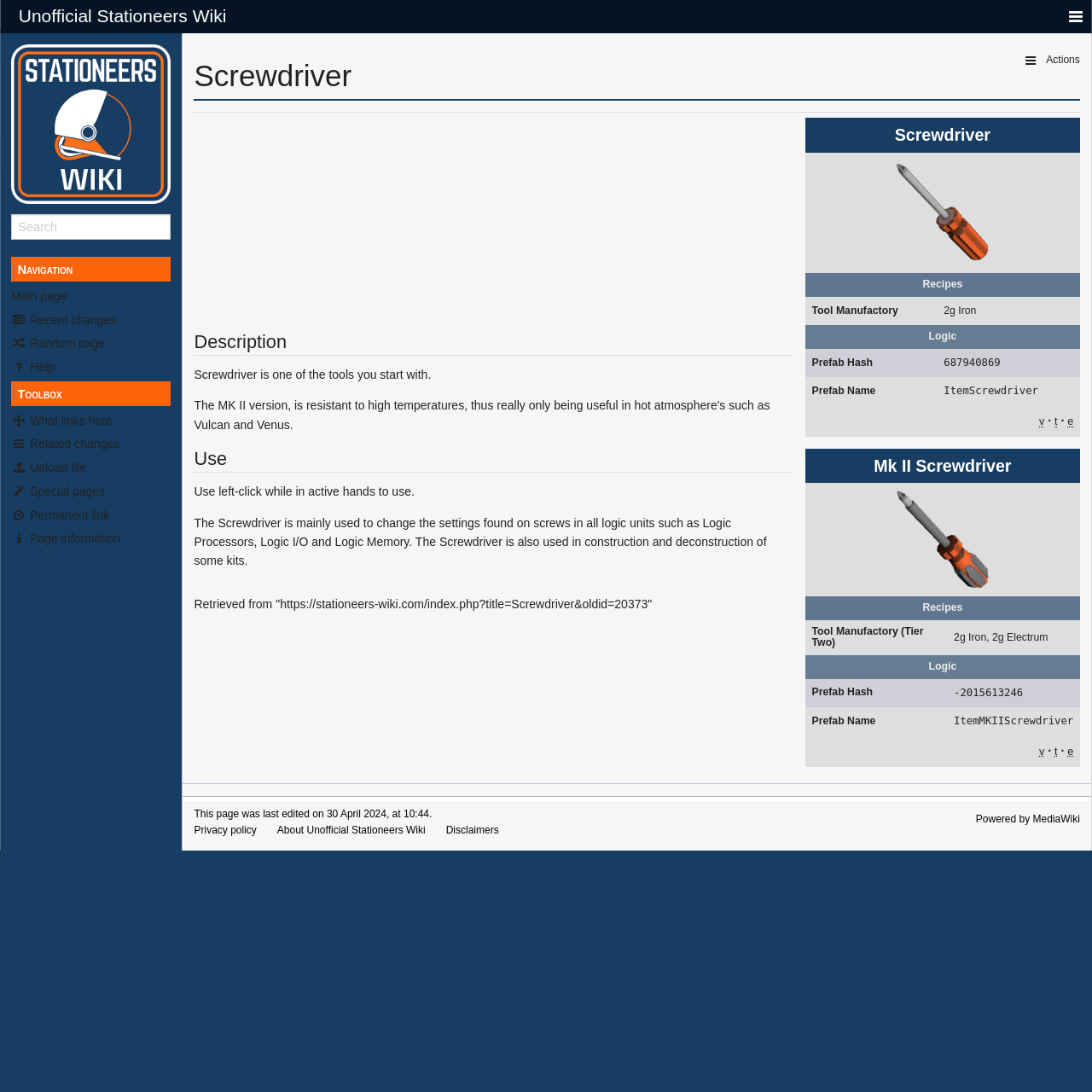Please find and generate the text of the main heading on the webpage.

Unofficial Stationeers Wiki